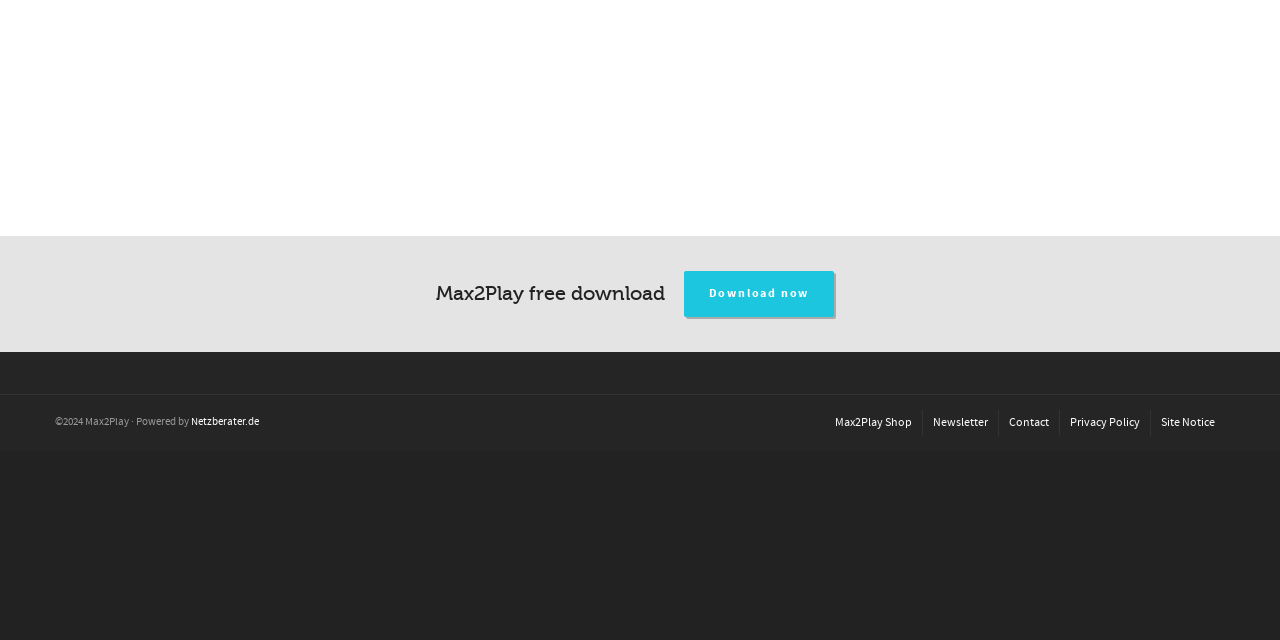Find the bounding box coordinates of the UI element according to this description: "Site Notice".

[0.907, 0.641, 0.949, 0.681]